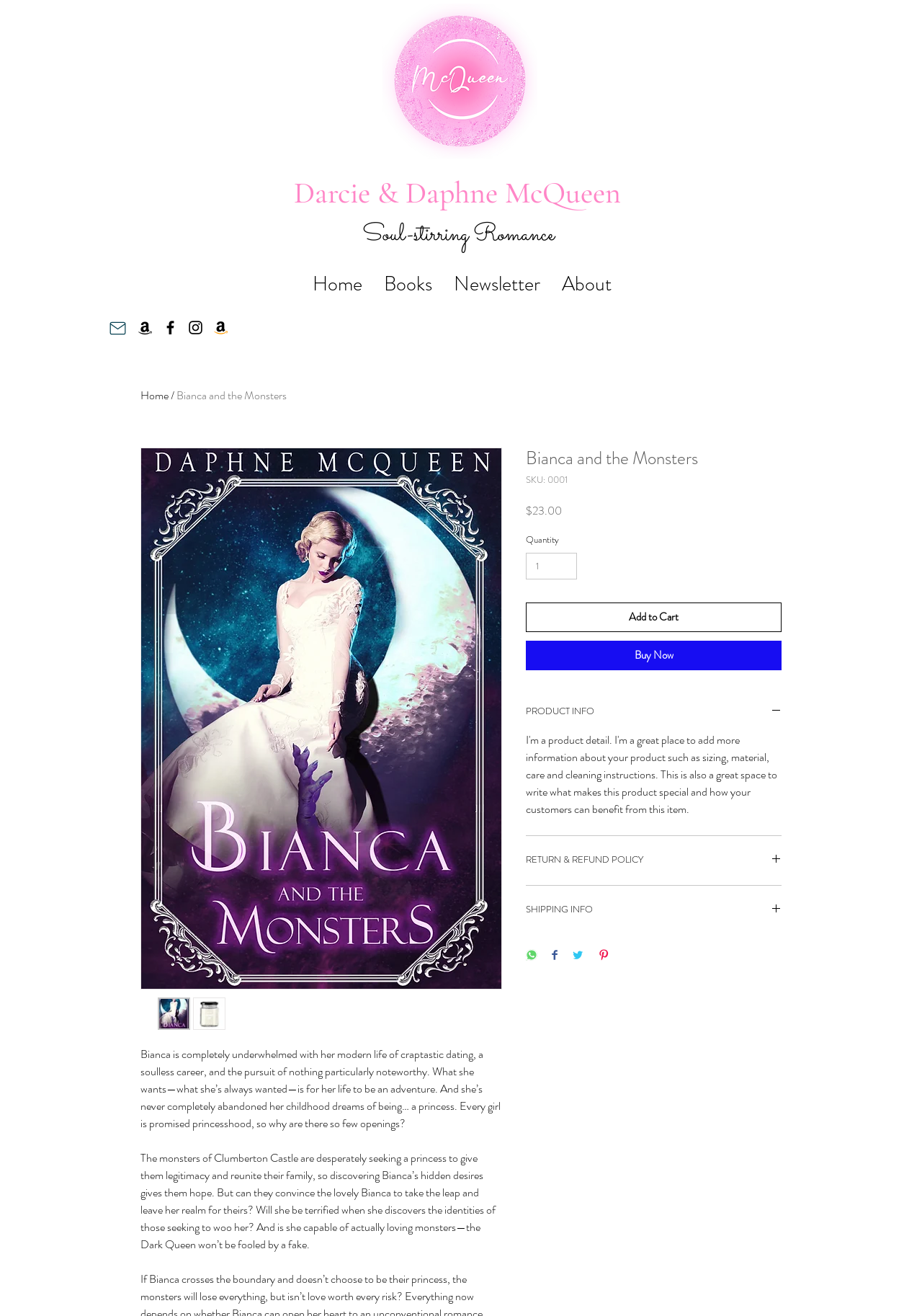Please locate the bounding box coordinates of the element's region that needs to be clicked to follow the instruction: "Click the 'Newsletter' link". The bounding box coordinates should be provided as four float numbers between 0 and 1, i.e., [left, top, right, bottom].

[0.48, 0.206, 0.597, 0.22]